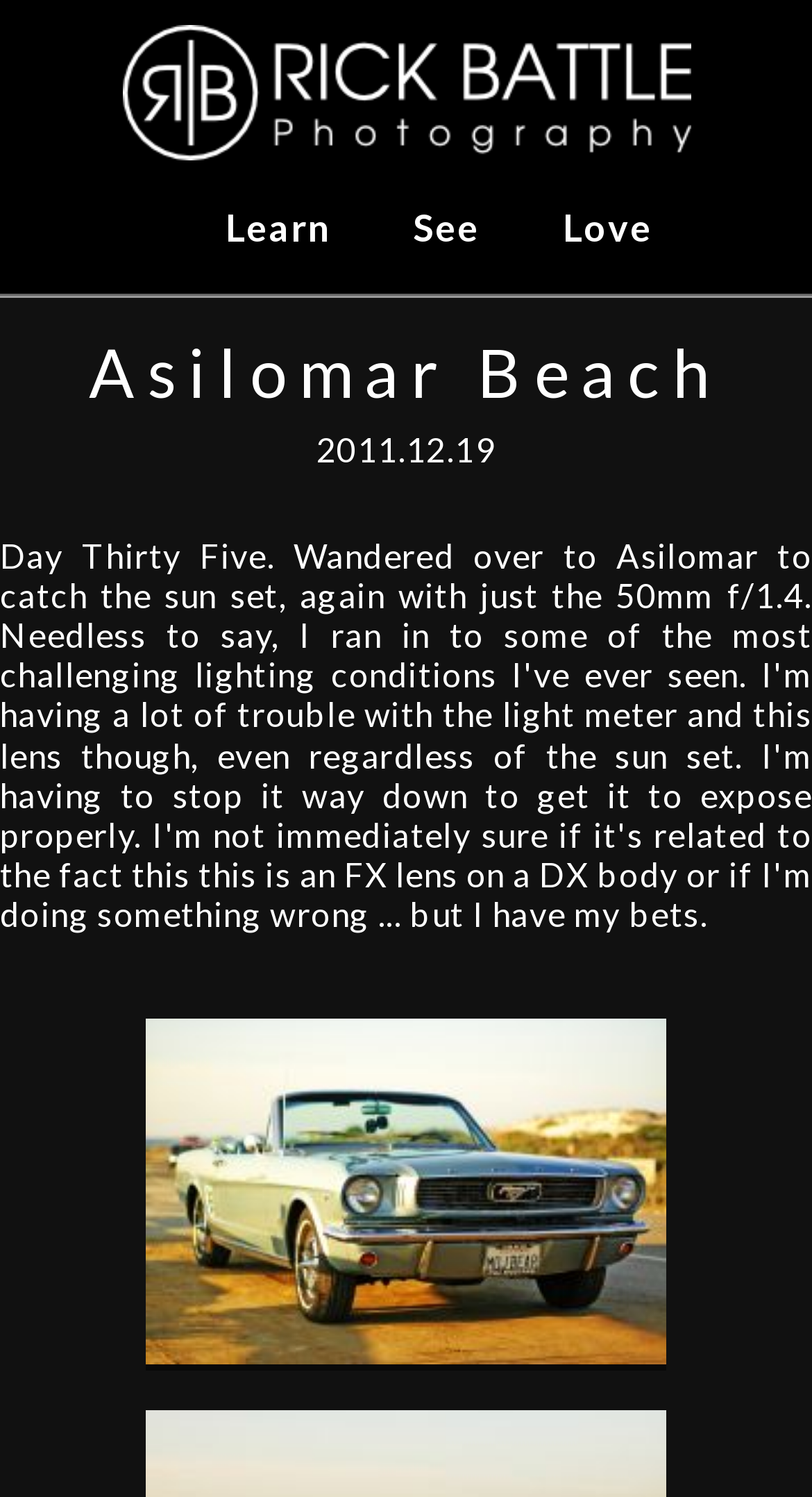What is the main subject of the webpage?
Please provide a single word or phrase as your answer based on the screenshot.

Asilomar Beach